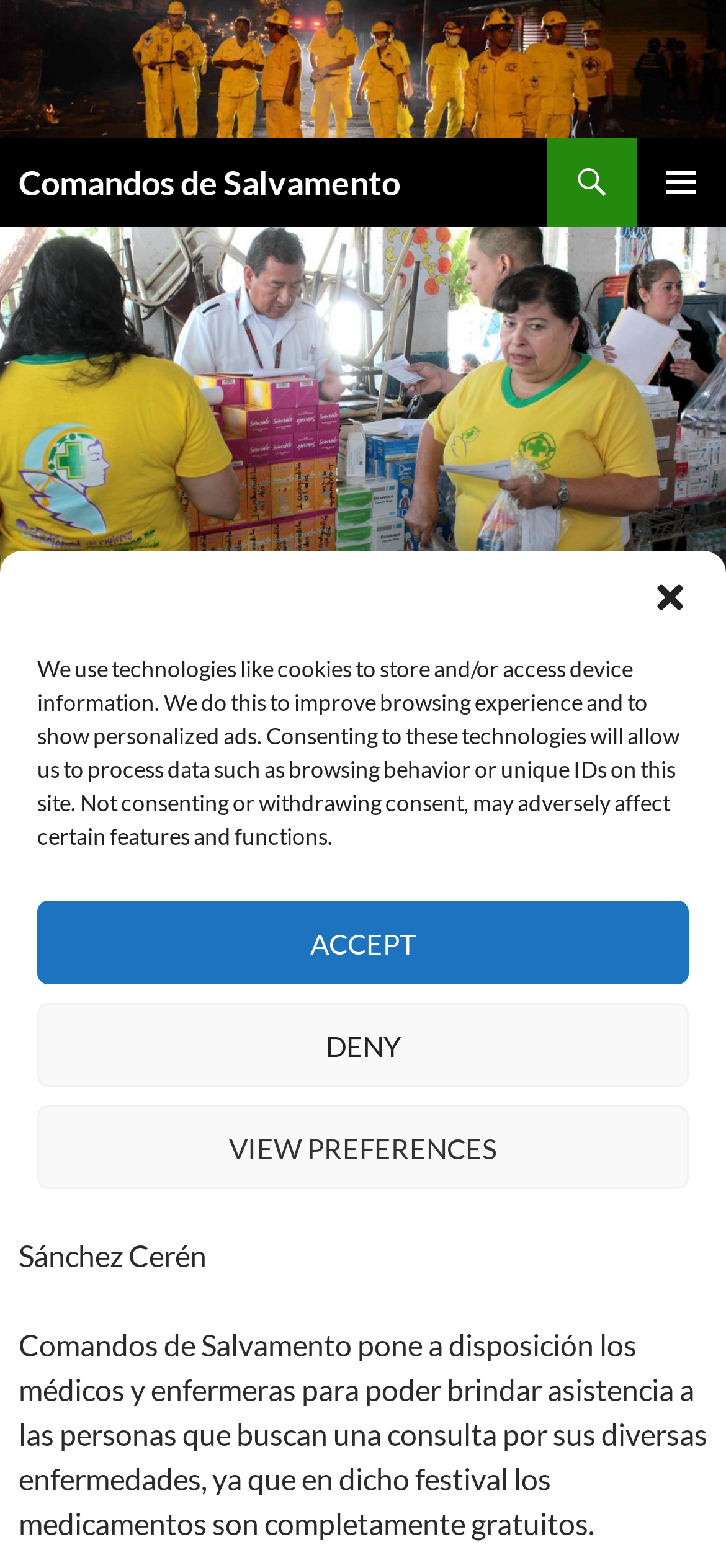Locate the bounding box coordinates of the area you need to click to fulfill this instruction: 'Click the close dialog button'. The coordinates must be in the form of four float numbers ranging from 0 to 1: [left, top, right, bottom].

[0.897, 0.369, 0.949, 0.393]